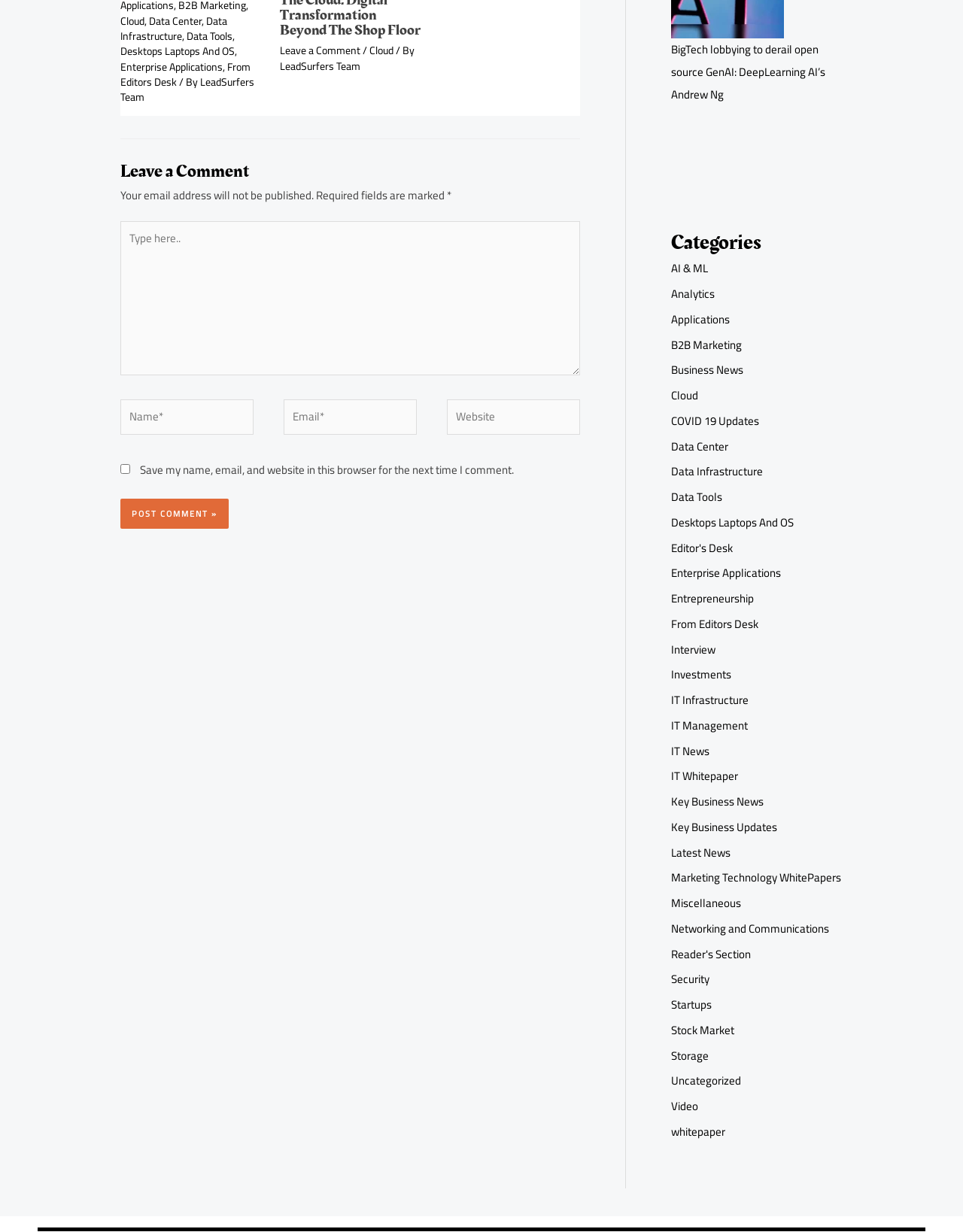How many categories are listed on the webpage?
Please look at the screenshot and answer in one word or a short phrase.

40